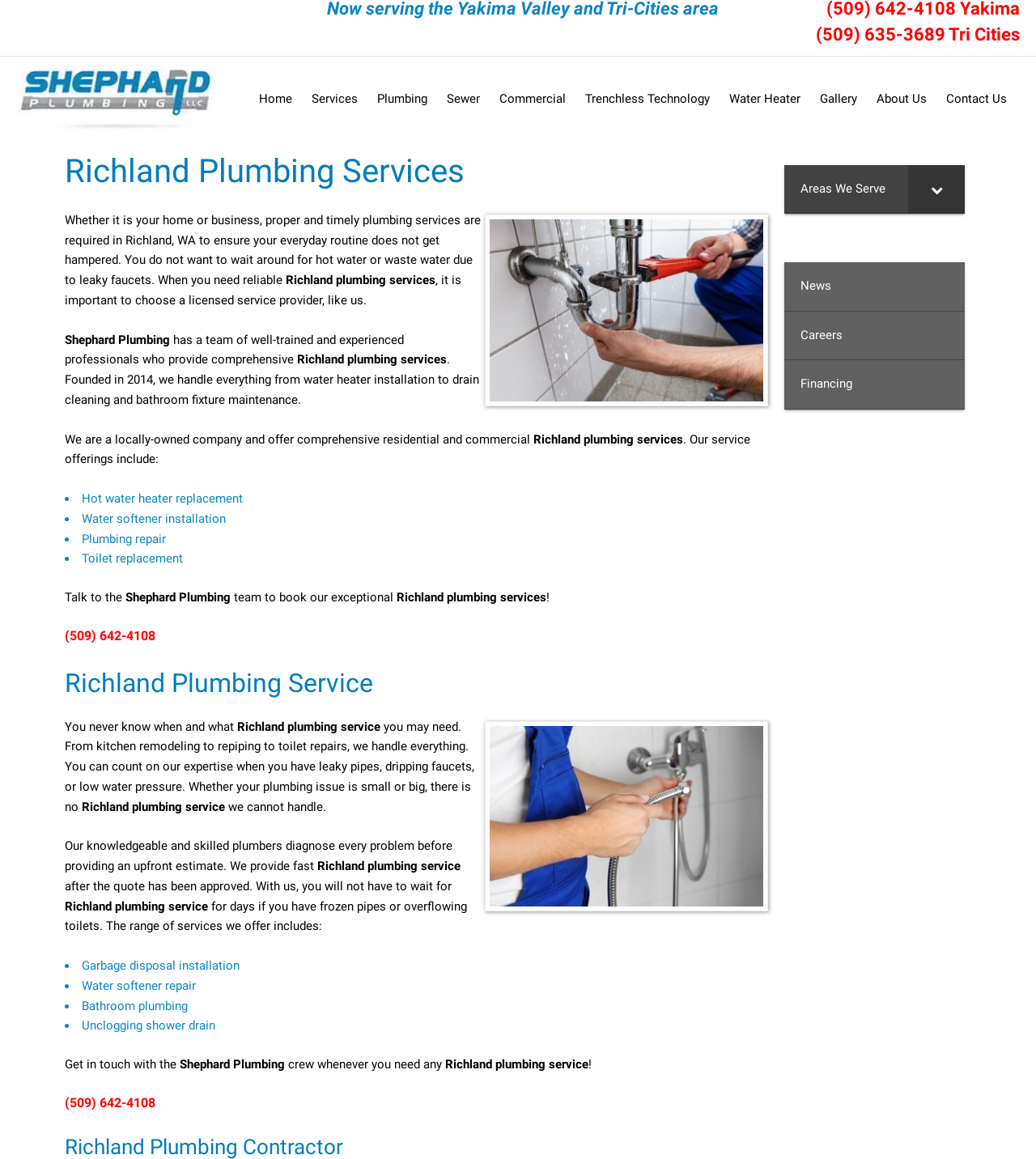Please determine and provide the text content of the webpage's heading.

Richland Plumbing Services